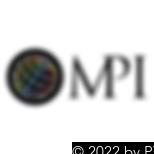Generate an elaborate caption for the given image.

The image features the logo of MPI, likely representing a management or industry organization. The logo showcases the letters “MPI” prominently and is accompanied by a round, colorful graphic that suggests a globe or interconnected design, emphasizing a focus on global reach or community. This image is situated within a content area that acknowledges the copyright by PT. 8th Wave Events from the year 2022, hinting at a connection to event management or related services.